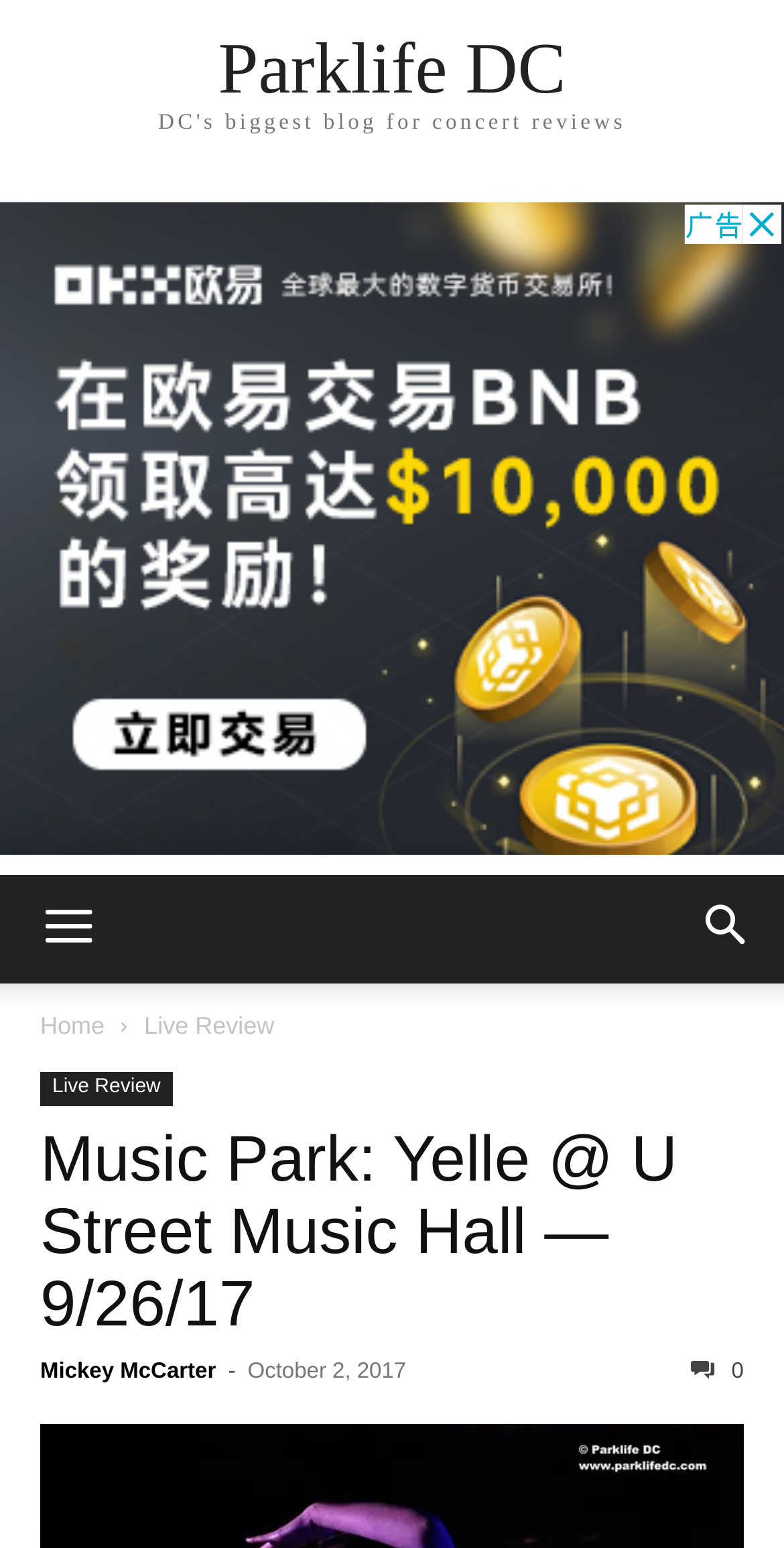Please indicate the bounding box coordinates of the element's region to be clicked to achieve the instruction: "toggle mobile menu". Provide the coordinates as four float numbers between 0 and 1, i.e., [left, top, right, bottom].

[0.005, 0.565, 0.169, 0.635]